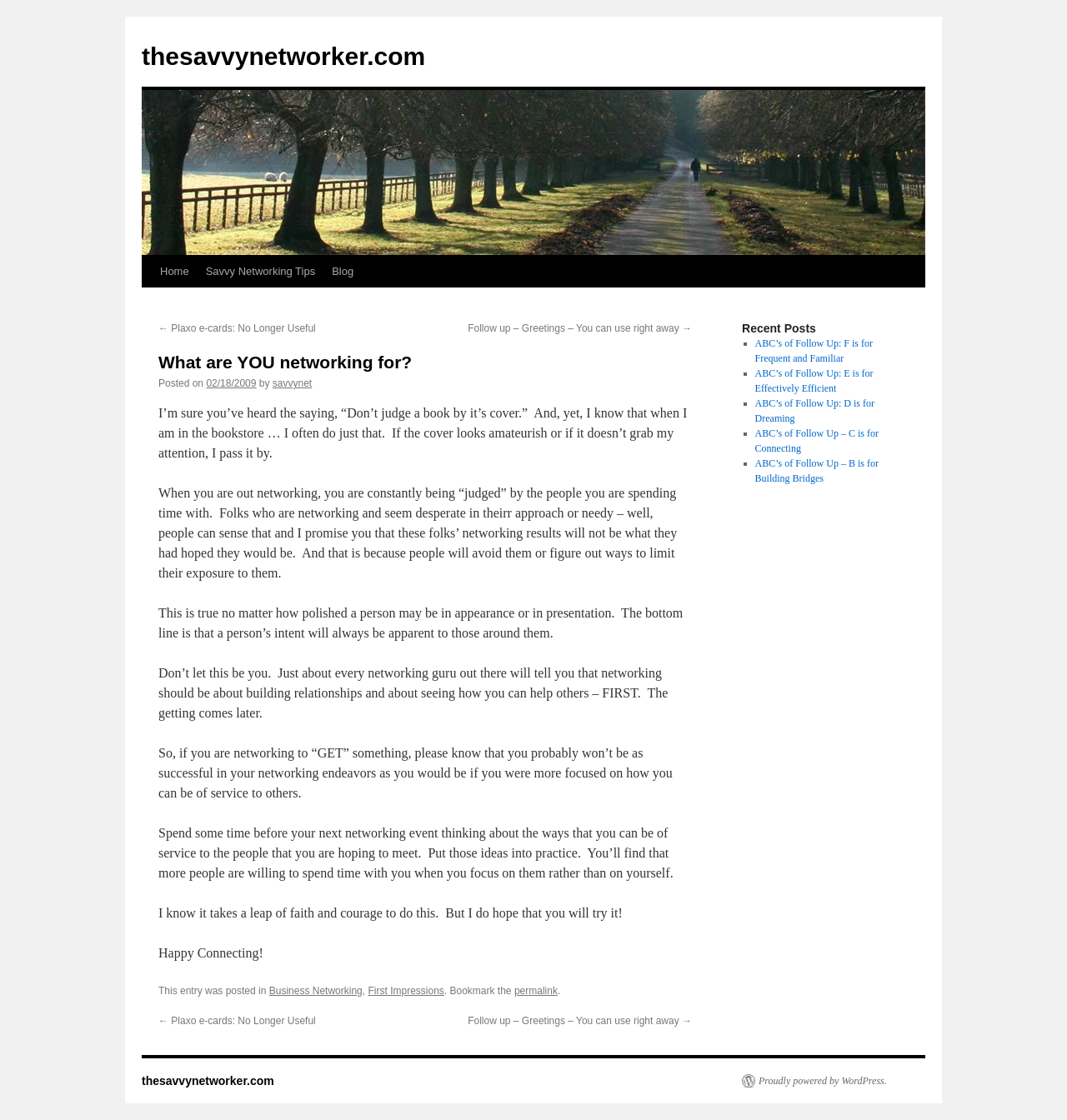What is the topic of the main article?
Based on the visual content, answer with a single word or a brief phrase.

Networking